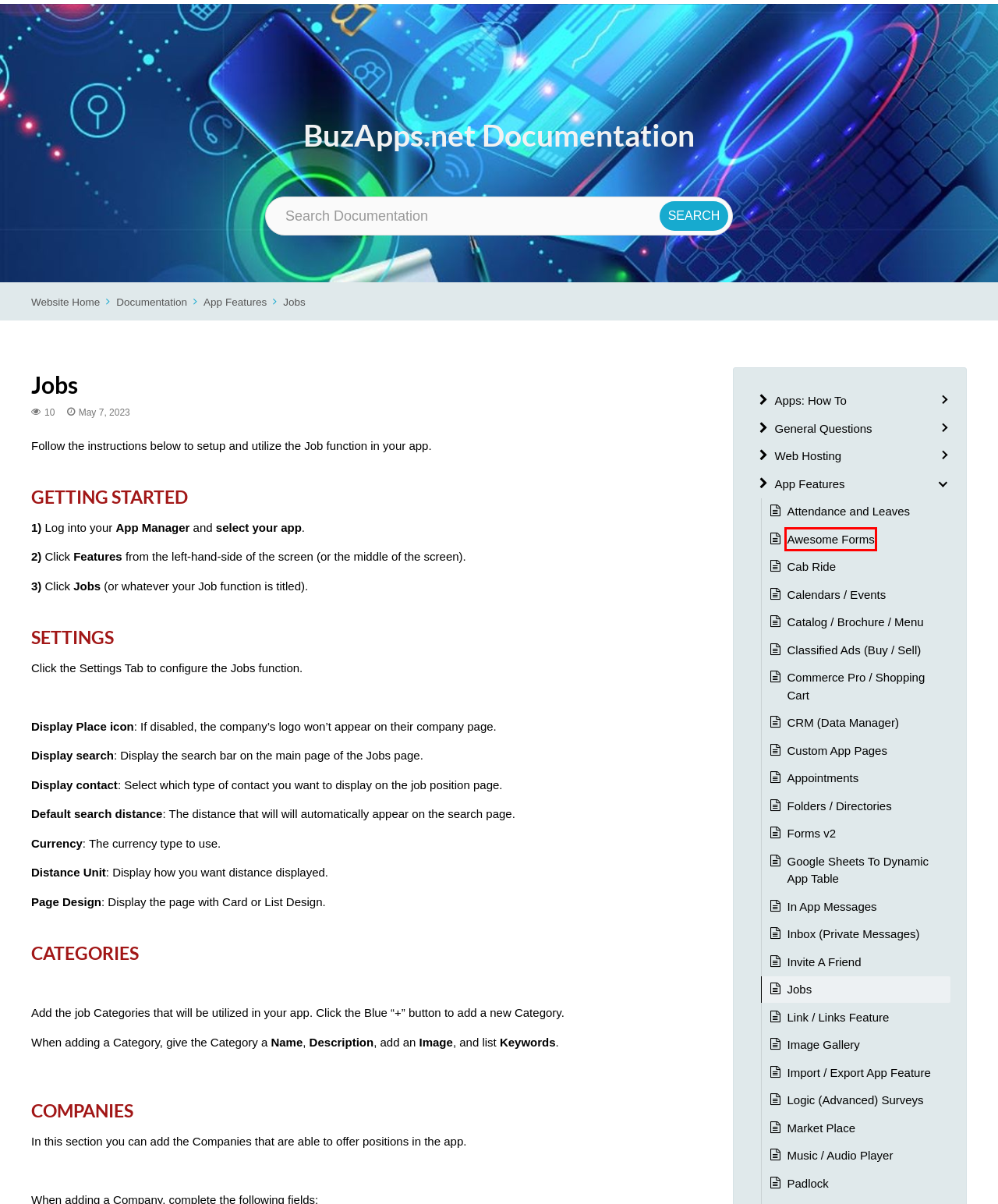You have been given a screenshot of a webpage with a red bounding box around a UI element. Select the most appropriate webpage description for the new webpage that appears after clicking the element within the red bounding box. The choices are:
A. In App Messages – BuzApps.net
B. Awesome Forms – BuzApps.net
C. Commerce Pro / Shopping Cart – BuzApps.net
D. Forms v2 – BuzApps.net
E. Cab Ride – BuzApps.net
F. Folders / Directories – BuzApps.net
G. Calendars / Events – BuzApps.net
H. BuzApps.net

B